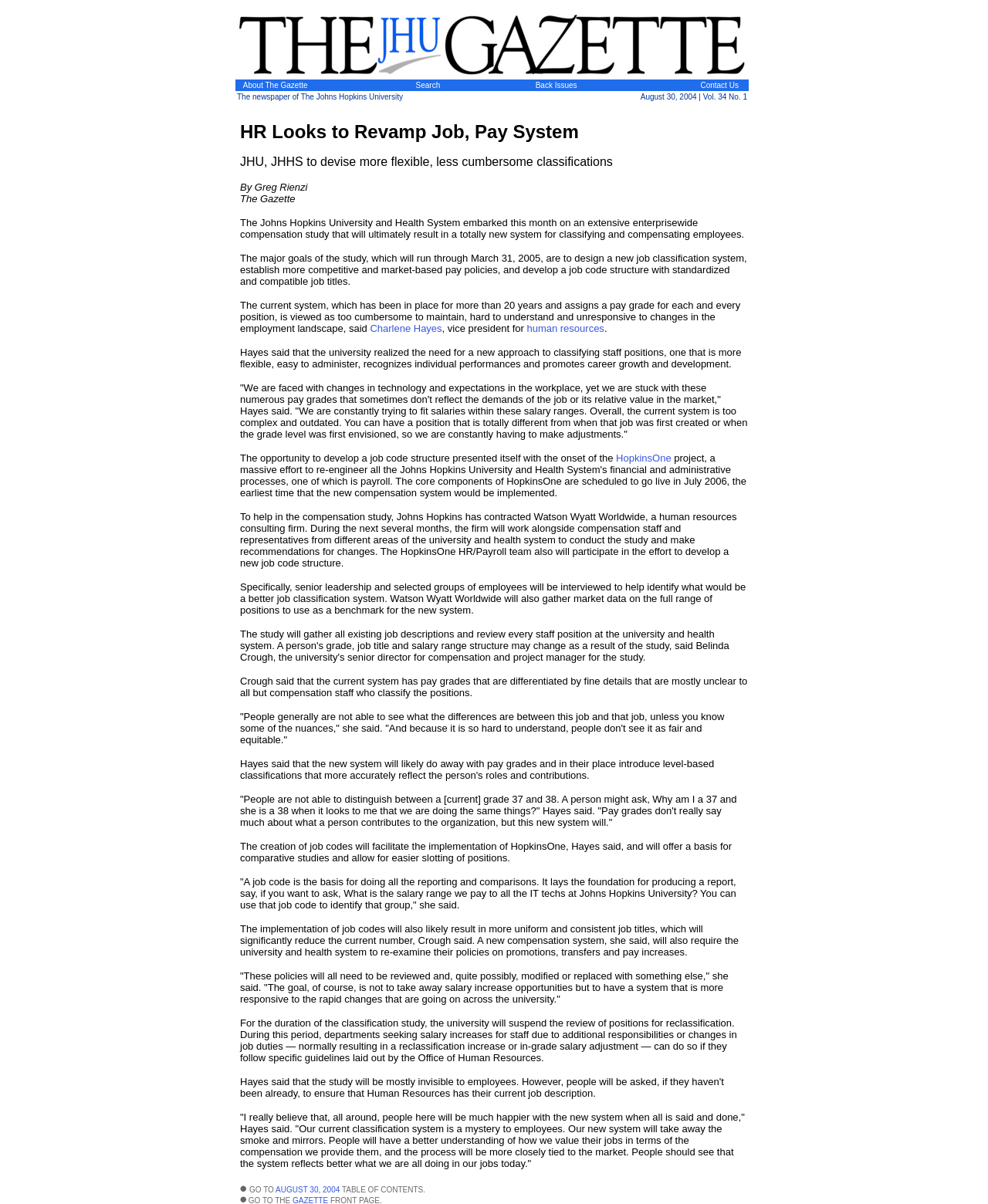Using details from the image, please answer the following question comprehensively:
What is the topic of the main article?

The main article on the webpage appears to be discussing the implementation of a new job classification system at Johns Hopkins University, as evidenced by the quotes from Charlene Hayes, vice president for human resources, and the discussion of the current system's limitations.